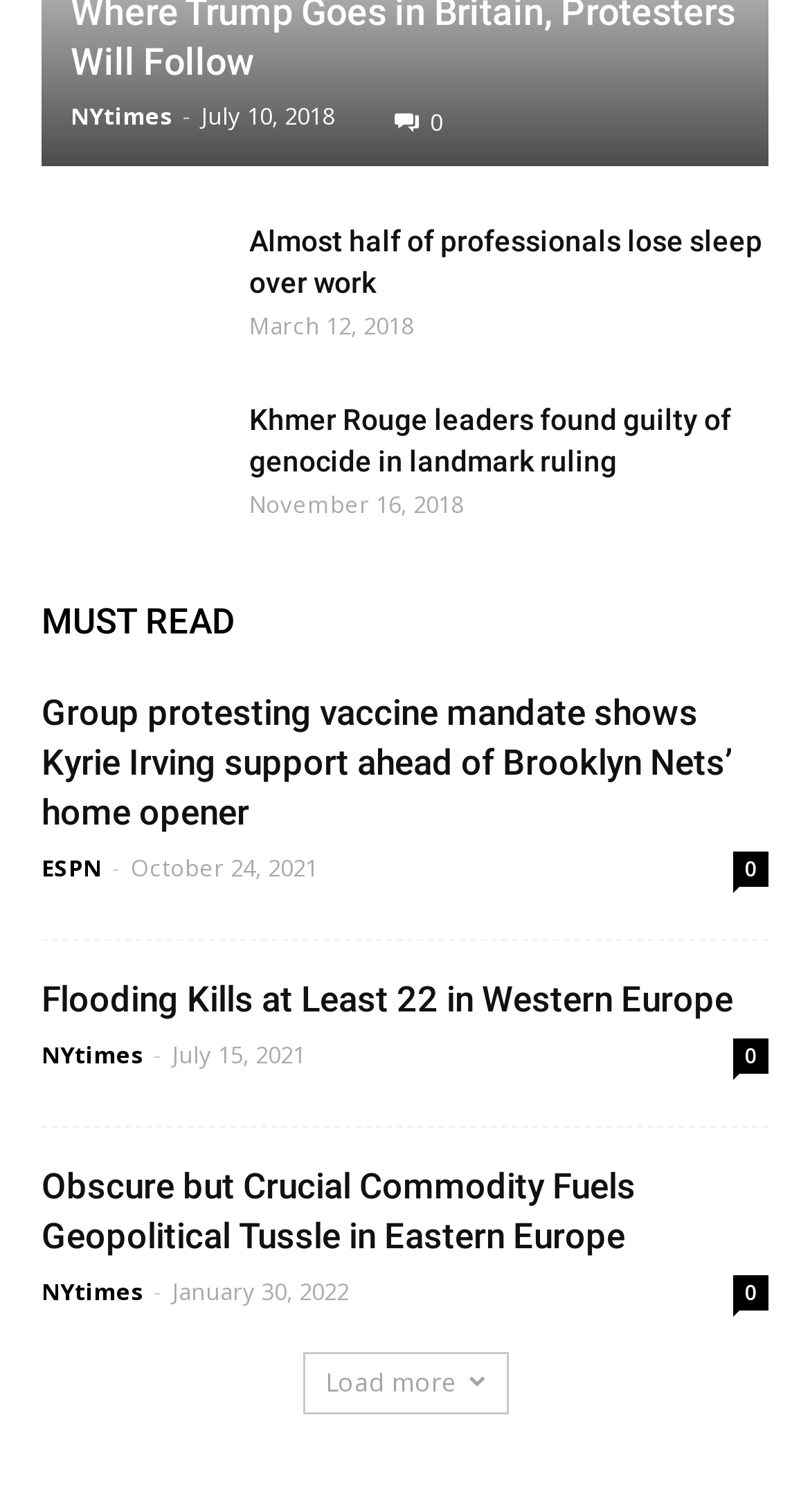Locate the bounding box coordinates of the element to click to perform the following action: 'Search for sessions'. The coordinates should be given as four float values between 0 and 1, in the form of [left, top, right, bottom].

None